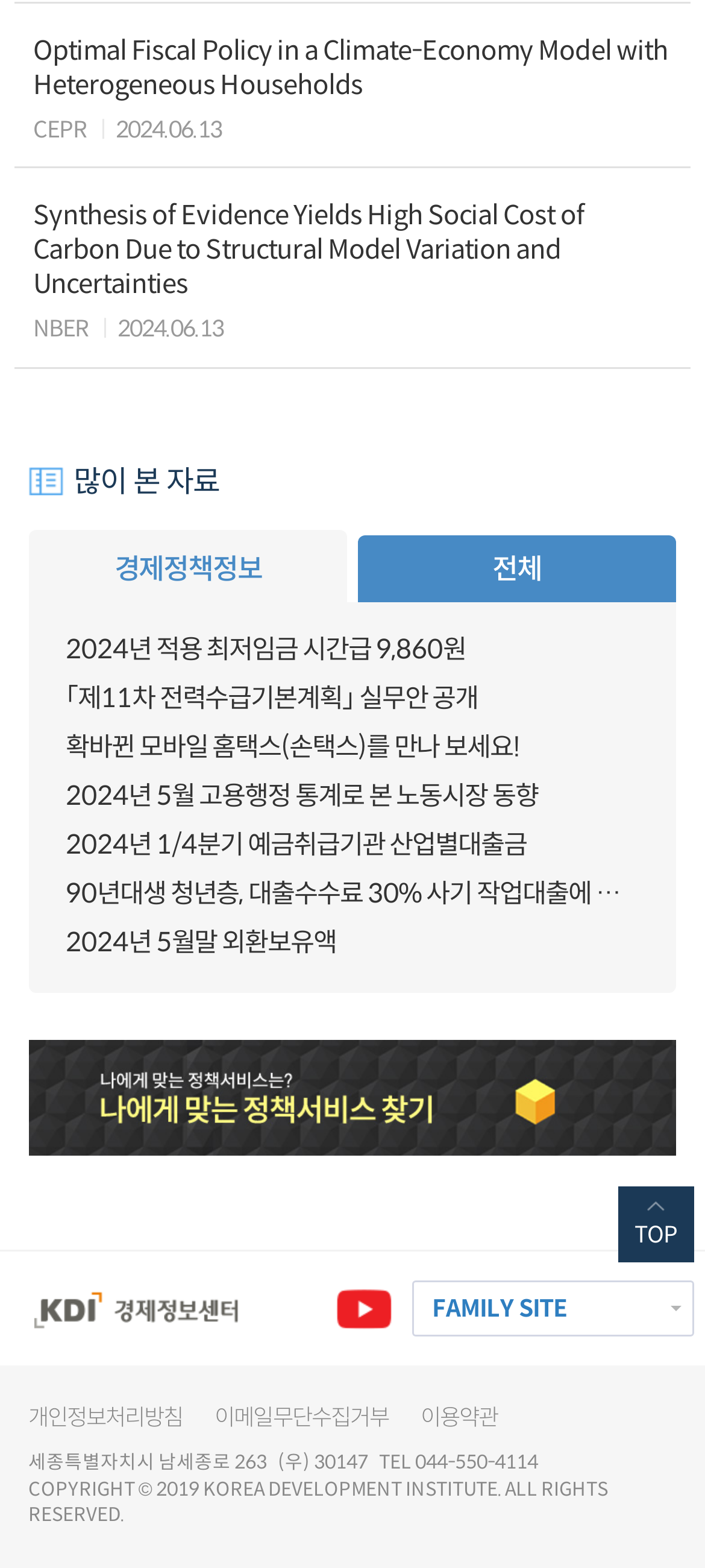Please determine the bounding box coordinates for the element that should be clicked to follow these instructions: "Read the '많이 본 자료' section".

[0.104, 0.295, 0.311, 0.319]